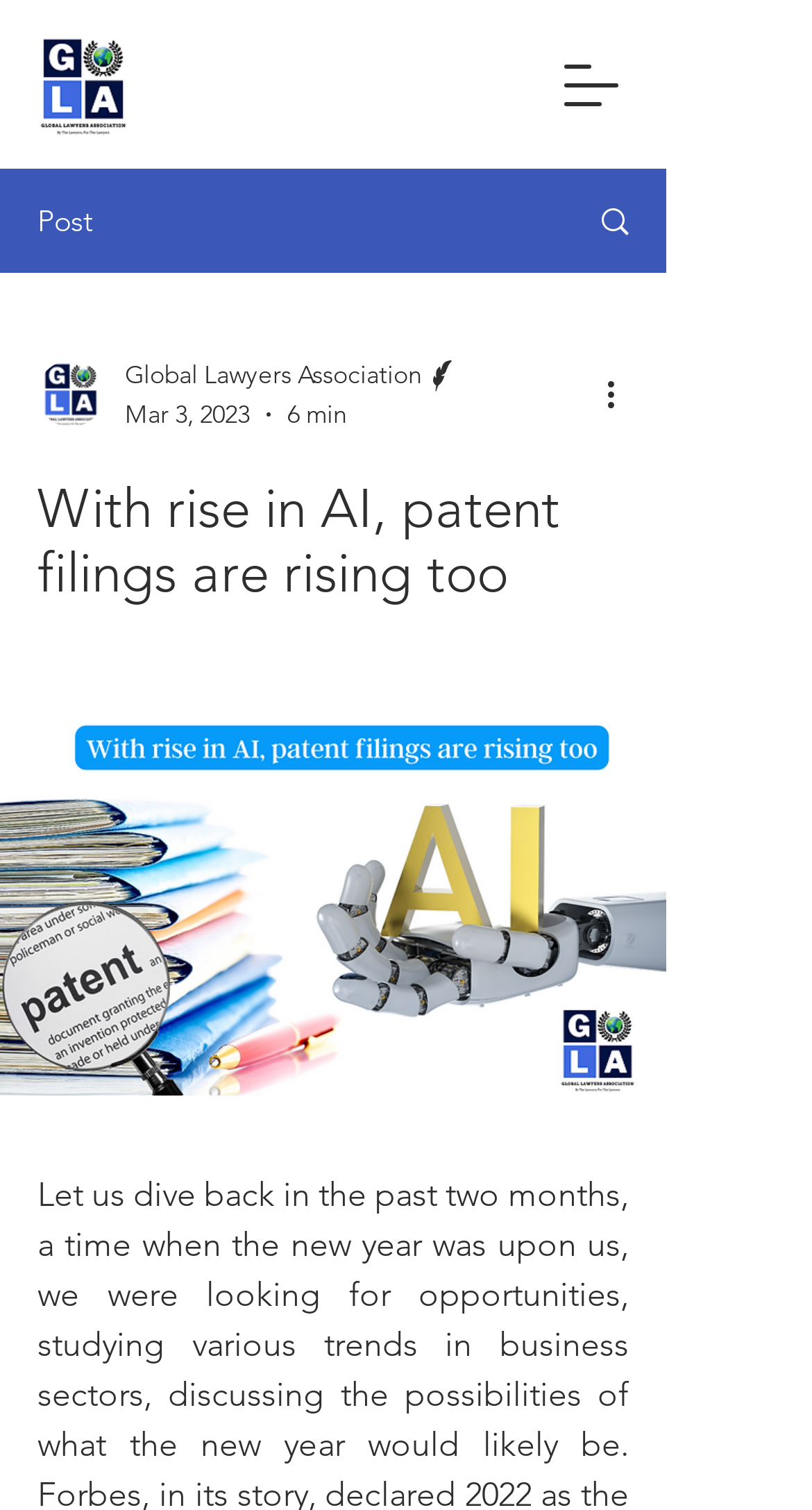Provide a brief response in the form of a single word or phrase:
What is the organization associated with the writer?

Global Lawyers Association